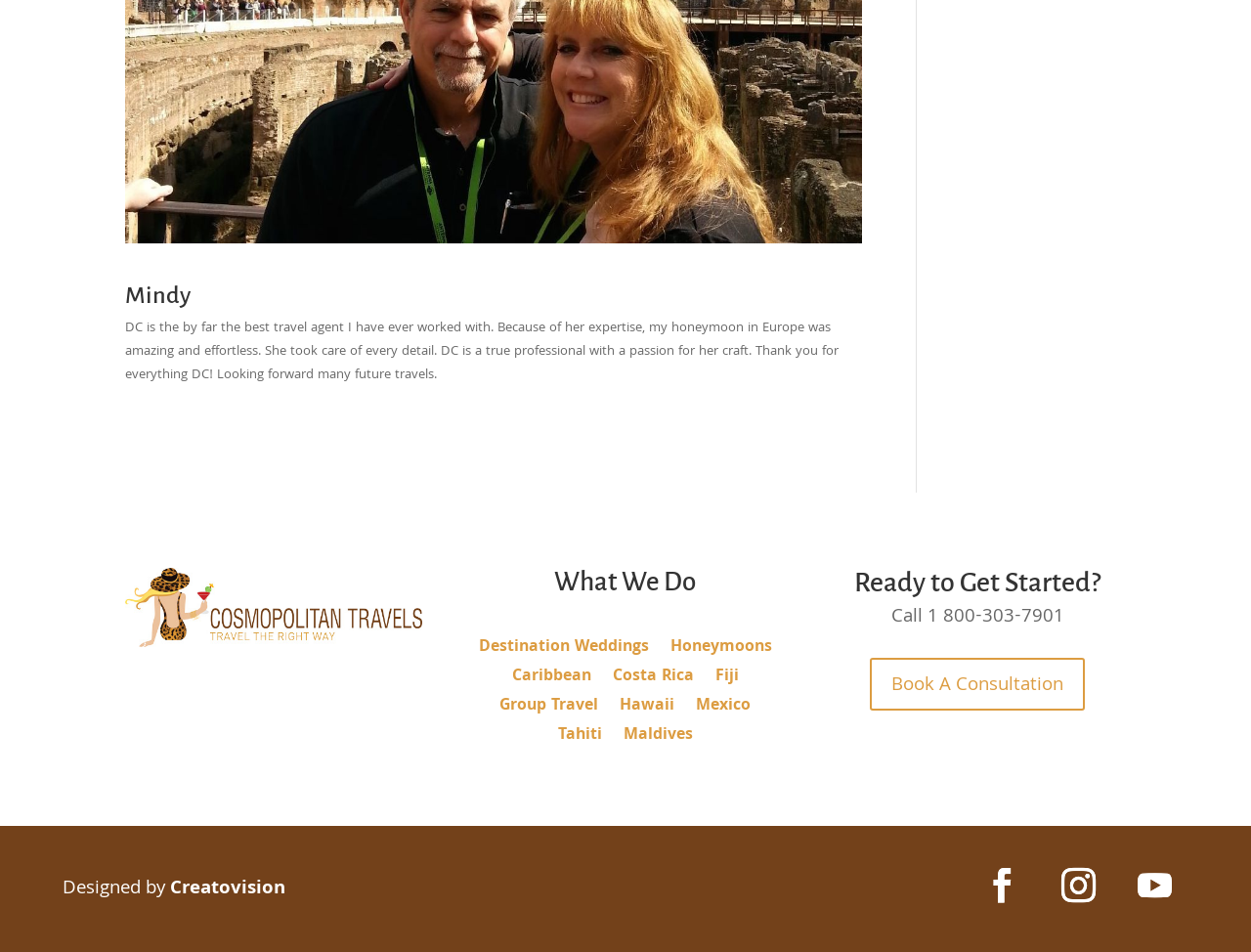Using the format (top-left x, top-left y, bottom-right x, bottom-right y), provide the bounding box coordinates for the described UI element. All values should be floating point numbers between 0 and 1: Fiji

[0.572, 0.705, 0.591, 0.727]